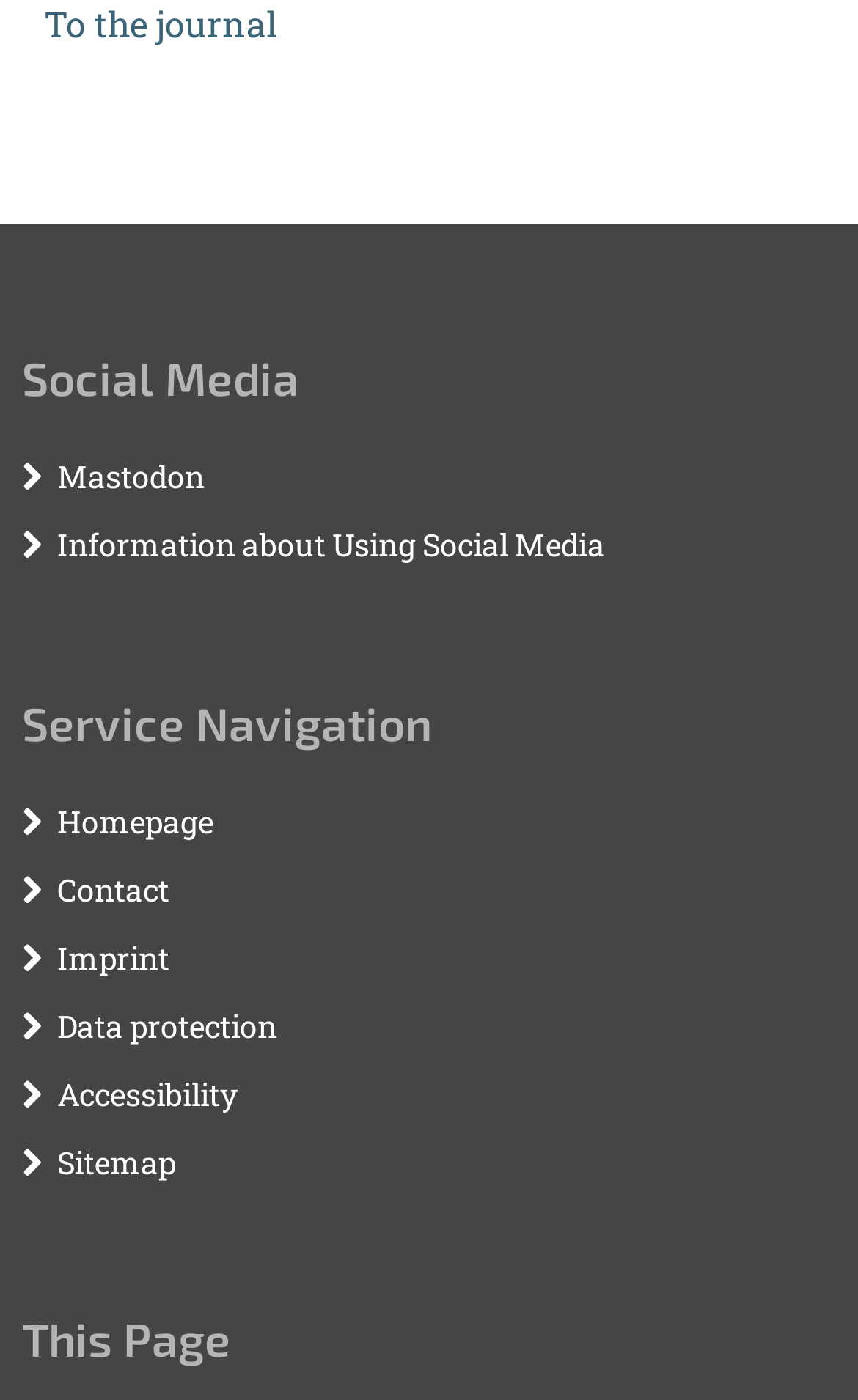Please identify the bounding box coordinates for the region that you need to click to follow this instruction: "go to the journal".

[0.051, 0.0, 0.323, 0.033]